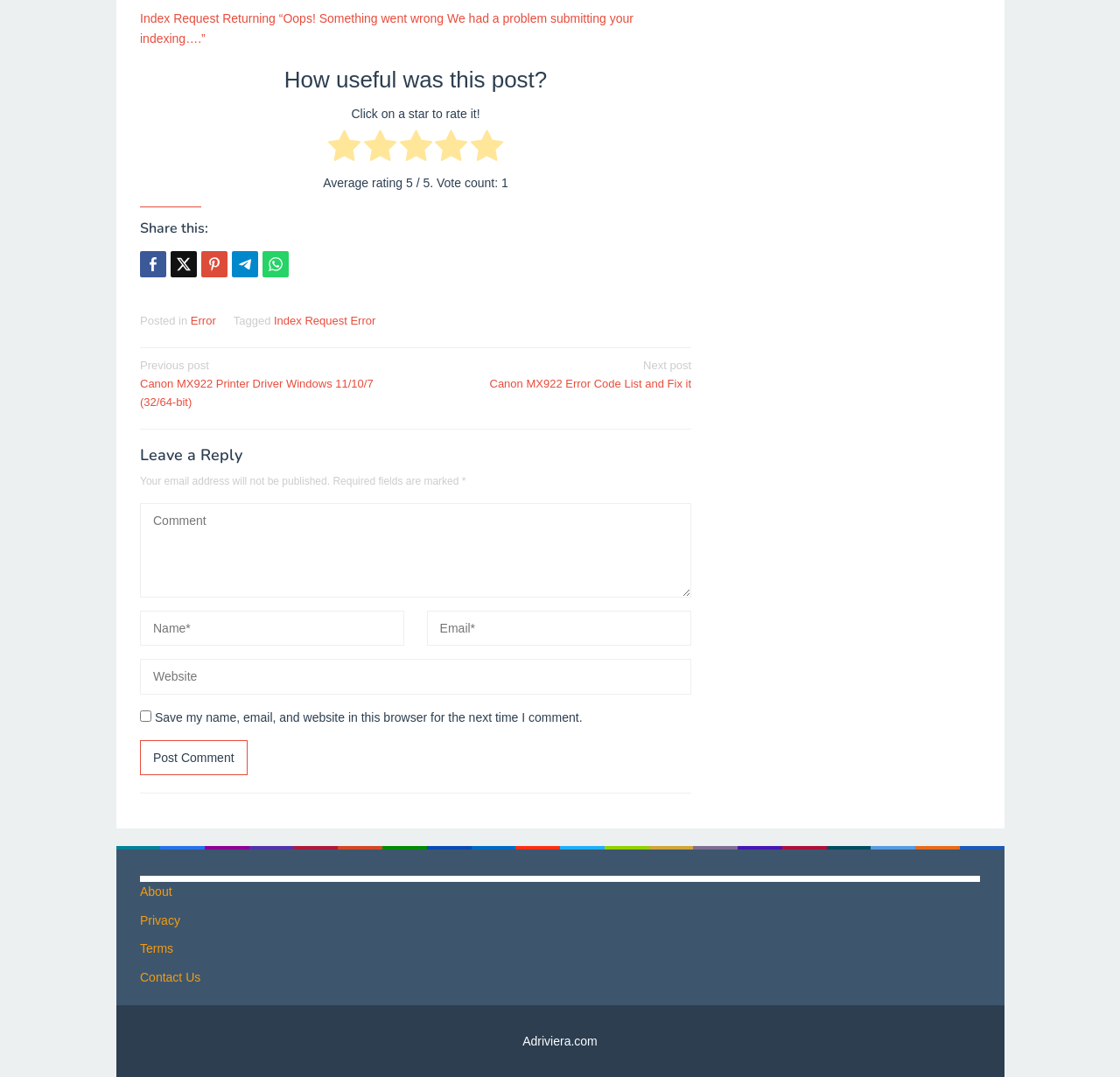Find the bounding box coordinates of the area that needs to be clicked in order to achieve the following instruction: "Visit the 'About' page". The coordinates should be specified as four float numbers between 0 and 1, i.e., [left, top, right, bottom].

[0.125, 0.822, 0.154, 0.835]